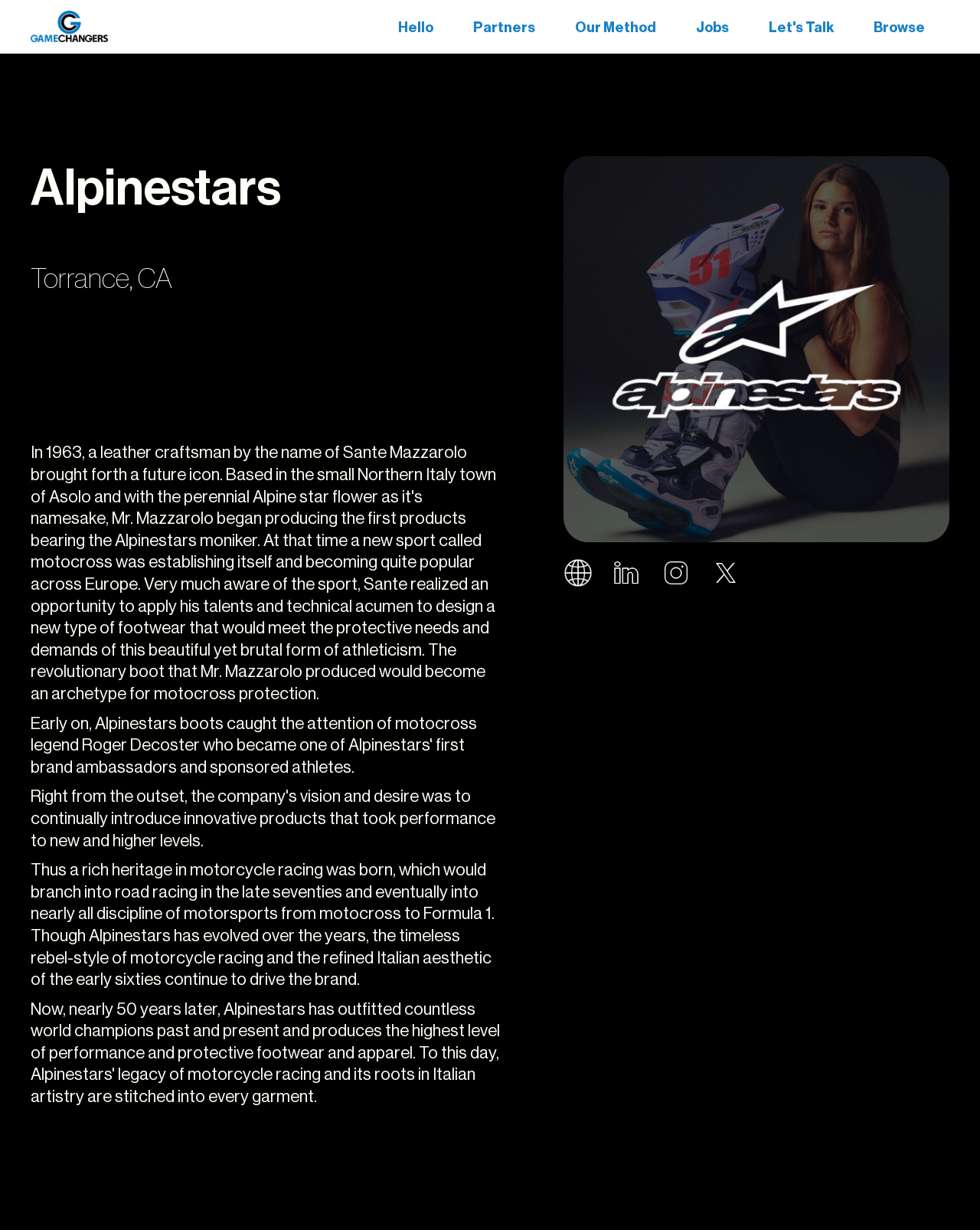Respond with a single word or phrase to the following question: What is the text on the image at the top left corner?

Gamechangers logo